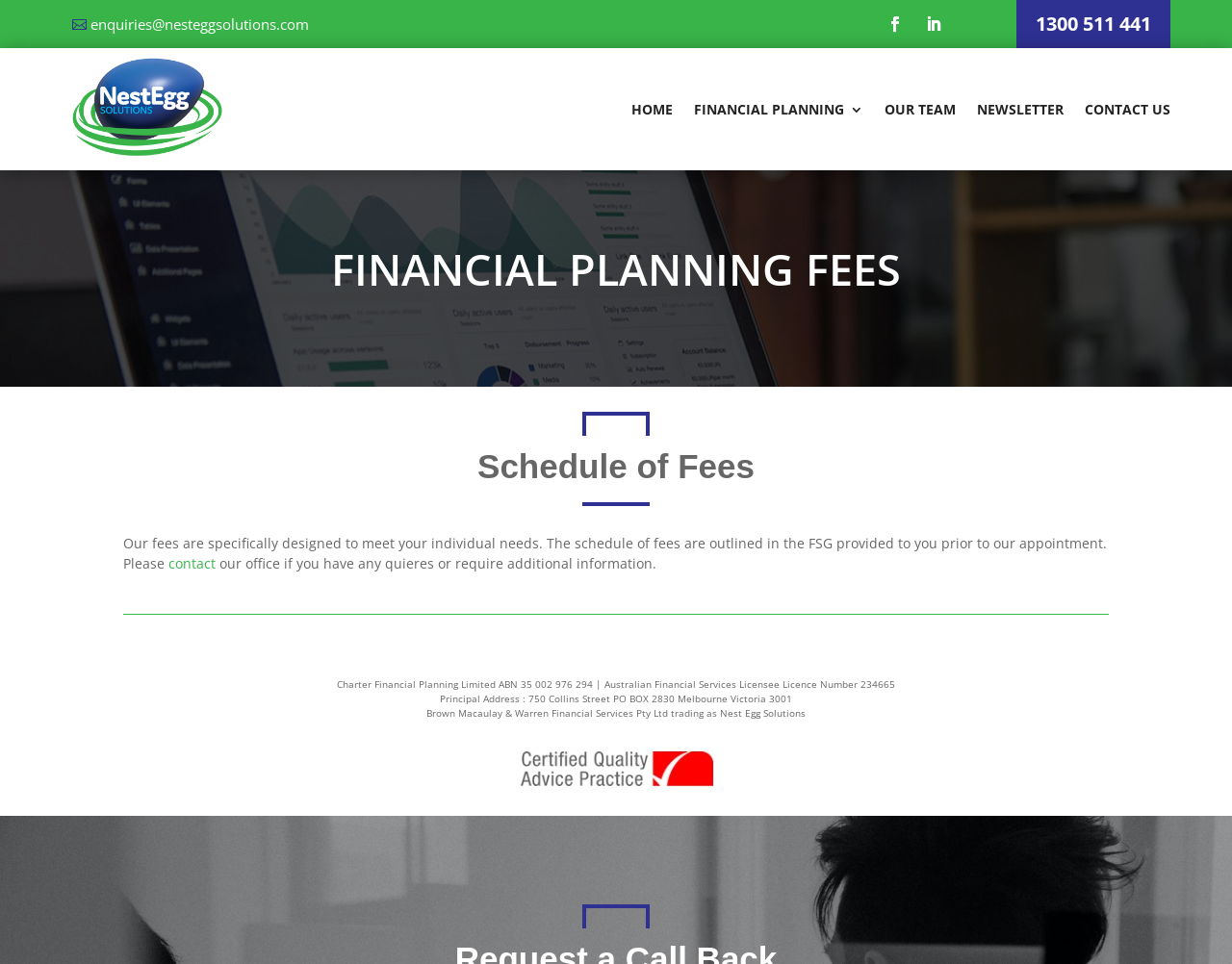Locate the bounding box coordinates of the element that should be clicked to execute the following instruction: "Go to the home page".

[0.512, 0.05, 0.546, 0.177]